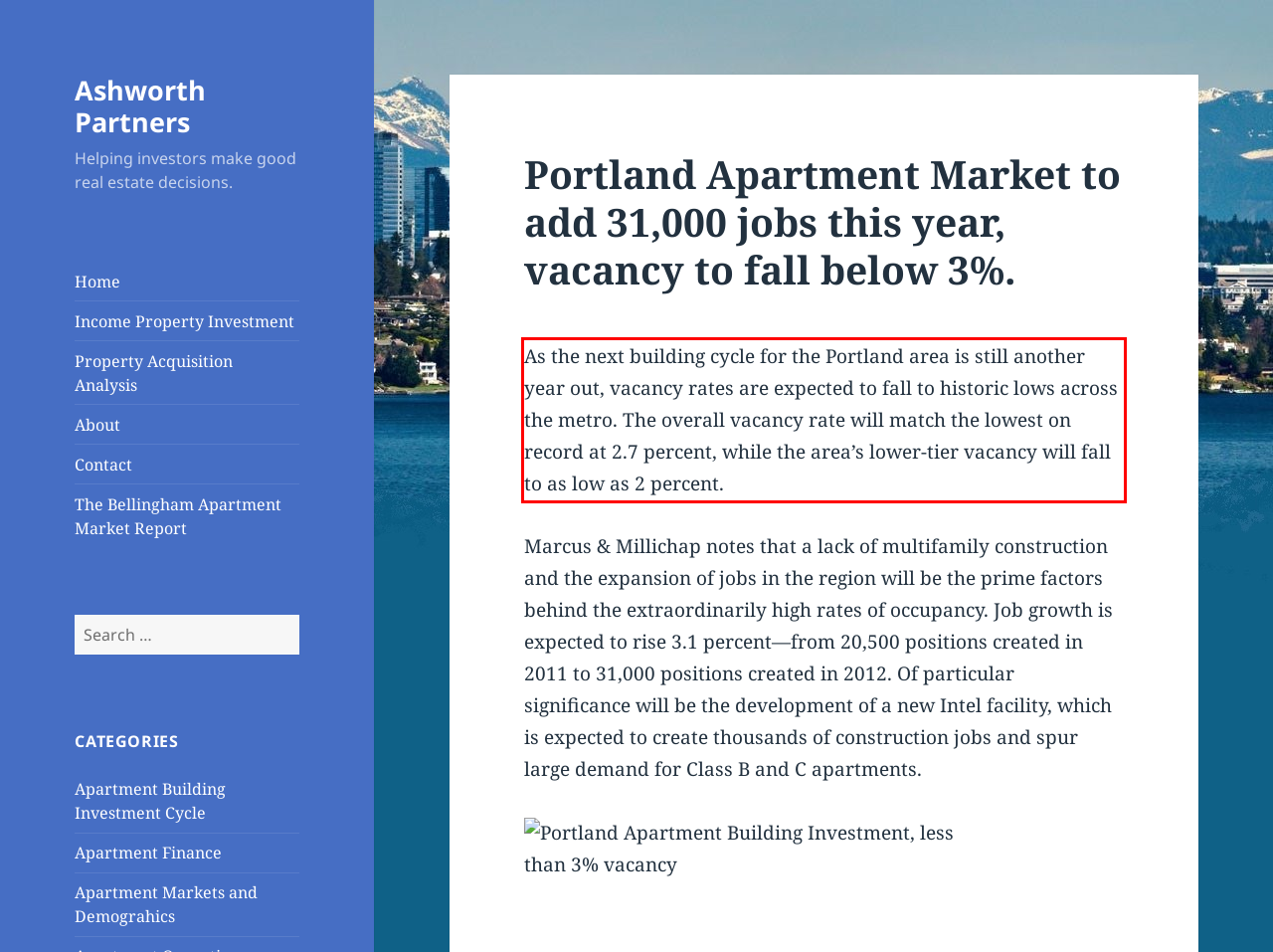By examining the provided screenshot of a webpage, recognize the text within the red bounding box and generate its text content.

As the next building cycle for the Portland area is still another year out, vacancy rates are expected to fall to historic lows across the metro. The overall vacancy rate will match the lowest on record at 2.7 percent, while the area’s lower-tier vacancy will fall to as low as 2 percent.